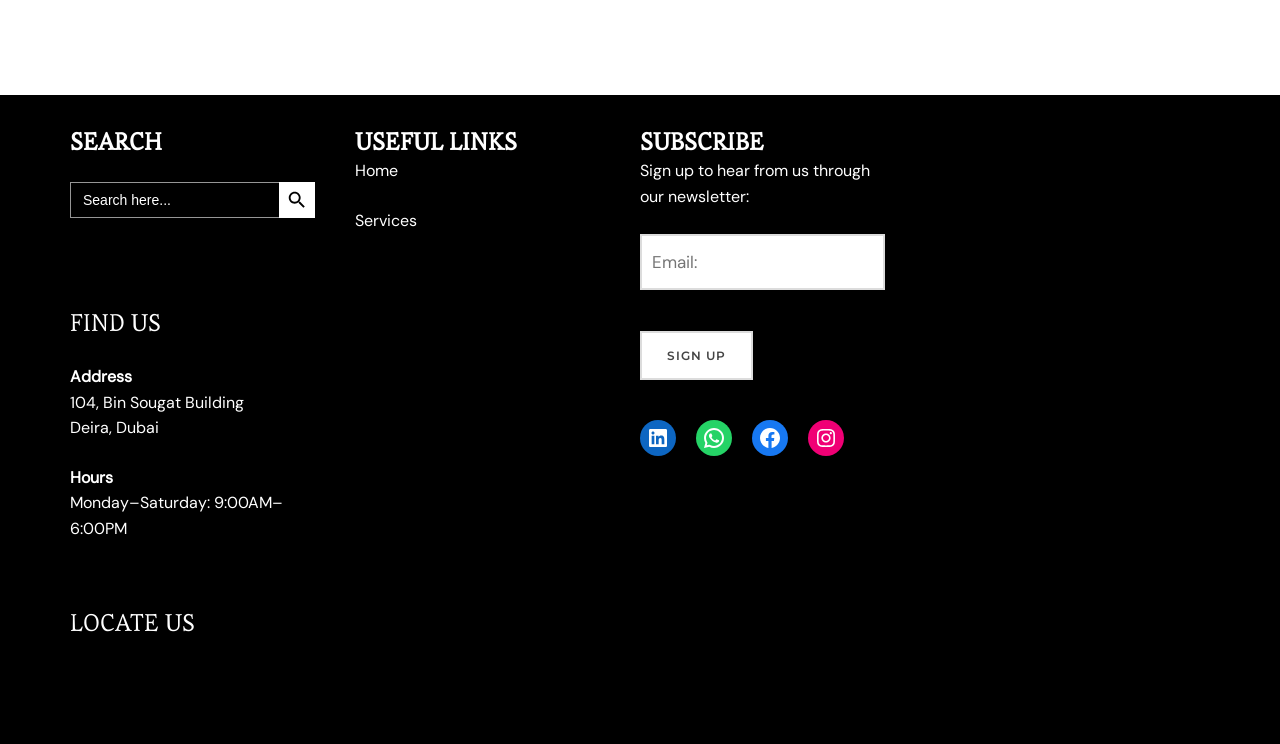Kindly respond to the following question with a single word or a brief phrase: 
What is the address of the location?

104, Bin Sougat Building, Deira, Dubai